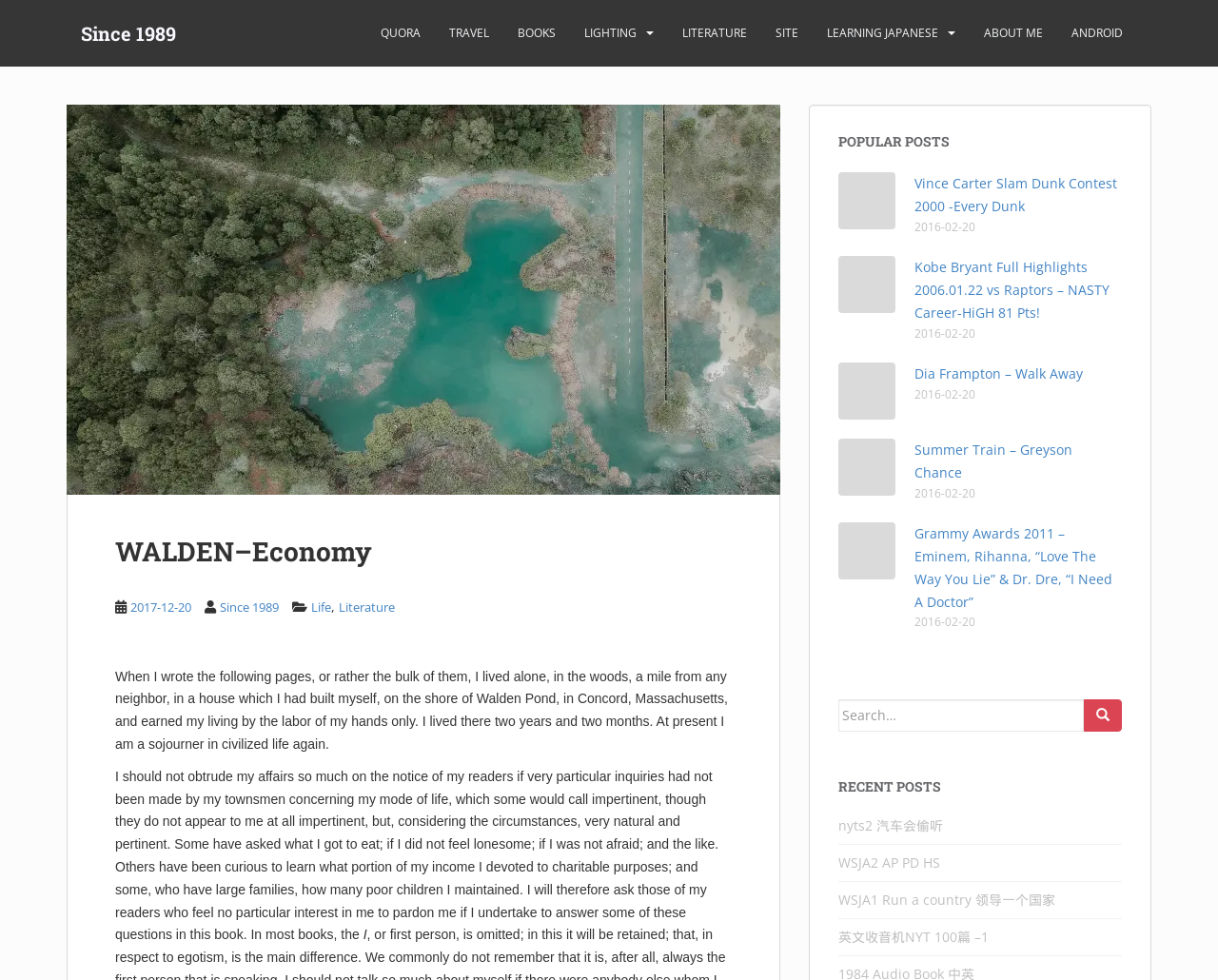Given the description "WSJA2 AP PD HS", determine the bounding box of the corresponding UI element.

[0.688, 0.871, 0.772, 0.889]